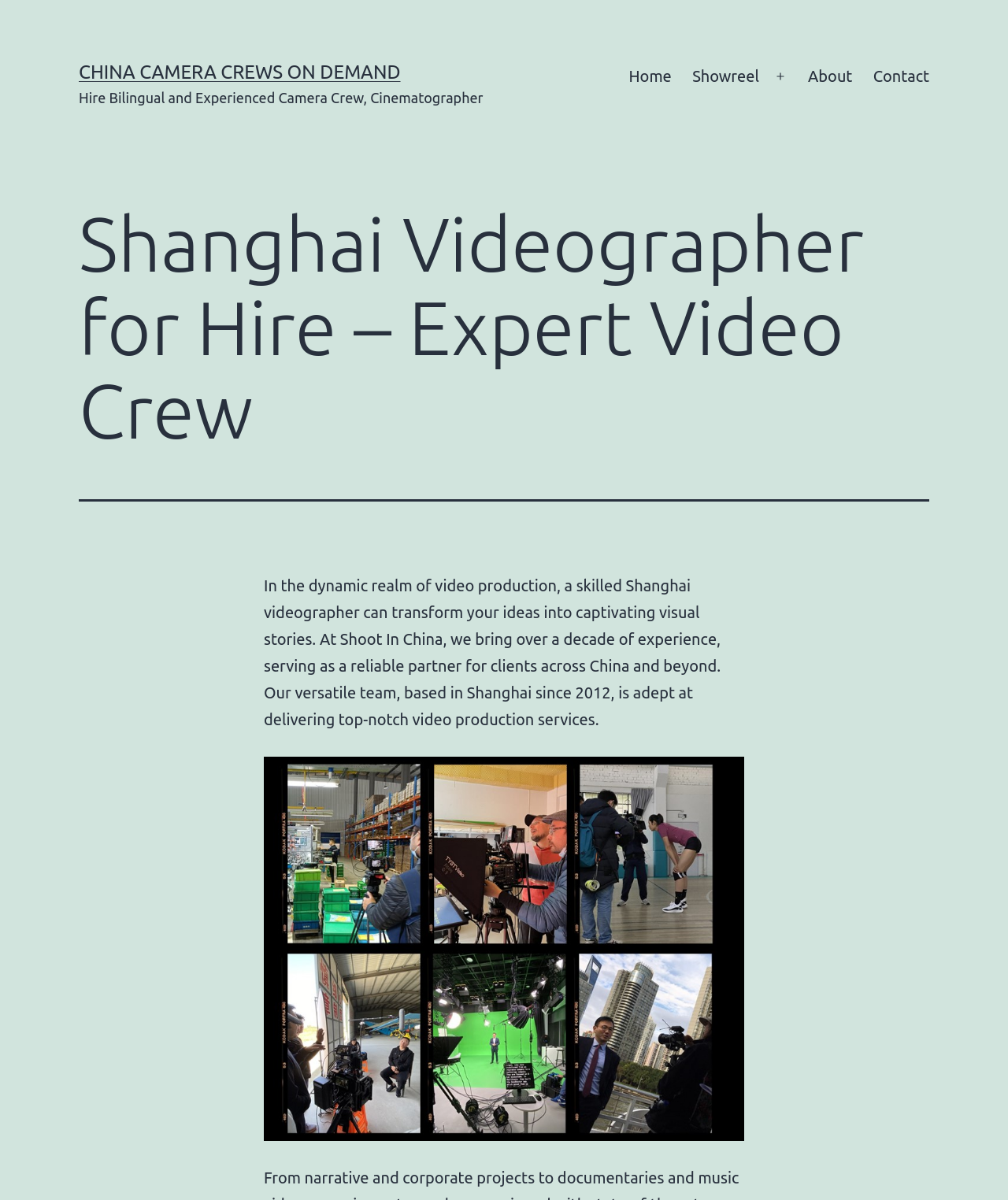Detail the webpage's structure and highlights in your description.

The webpage is about a Shanghai-based videographer and creative video crew, offering their services for various video production needs. At the top-left corner, there is a link to "CHINA CAMERA CREWS ON DEMAND". Below it, a brief description reads "Hire Bilingual and Experienced Camera Crew, Cinematographer". 

On the top-right side, there is a primary navigation menu with links to "Home", "Showreel", an "Open menu" button, "About", and "Contact". 

The main content area has a heading that matches the title of the webpage, "Shanghai Videographer for Hire – Expert Video Crew". Below the heading, a paragraph describes the services offered by the videographer, highlighting their experience and versatility in delivering top-notch video production services. 

To the right of the paragraph, there is an image of a Shanghai videographer, taking up a significant portion of the page.